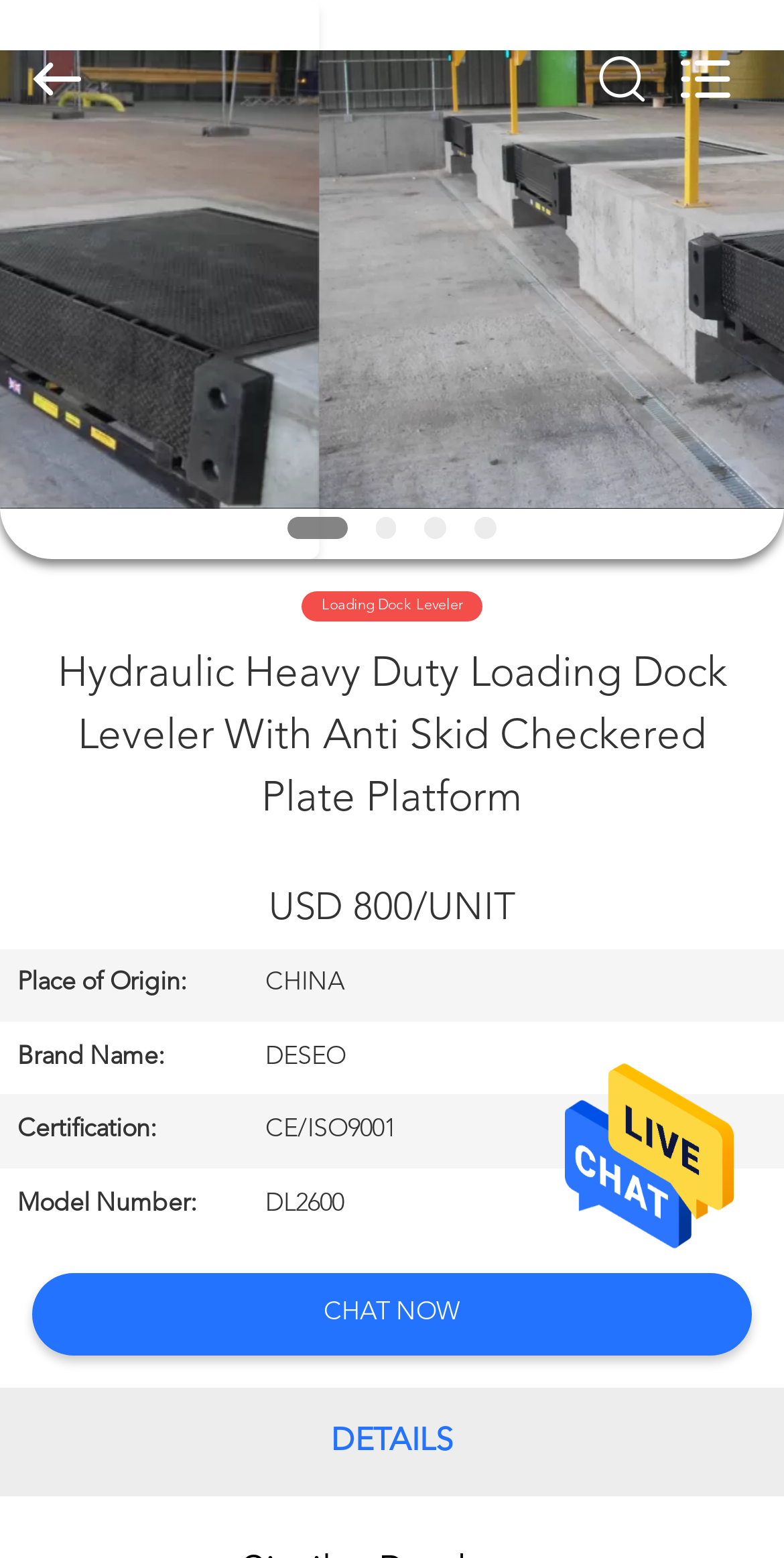Show the bounding box coordinates for the element that needs to be clicked to execute the following instruction: "View product details". Provide the coordinates in the form of four float numbers between 0 and 1, i.e., [left, top, right, bottom].

[0.04, 0.413, 0.96, 0.534]